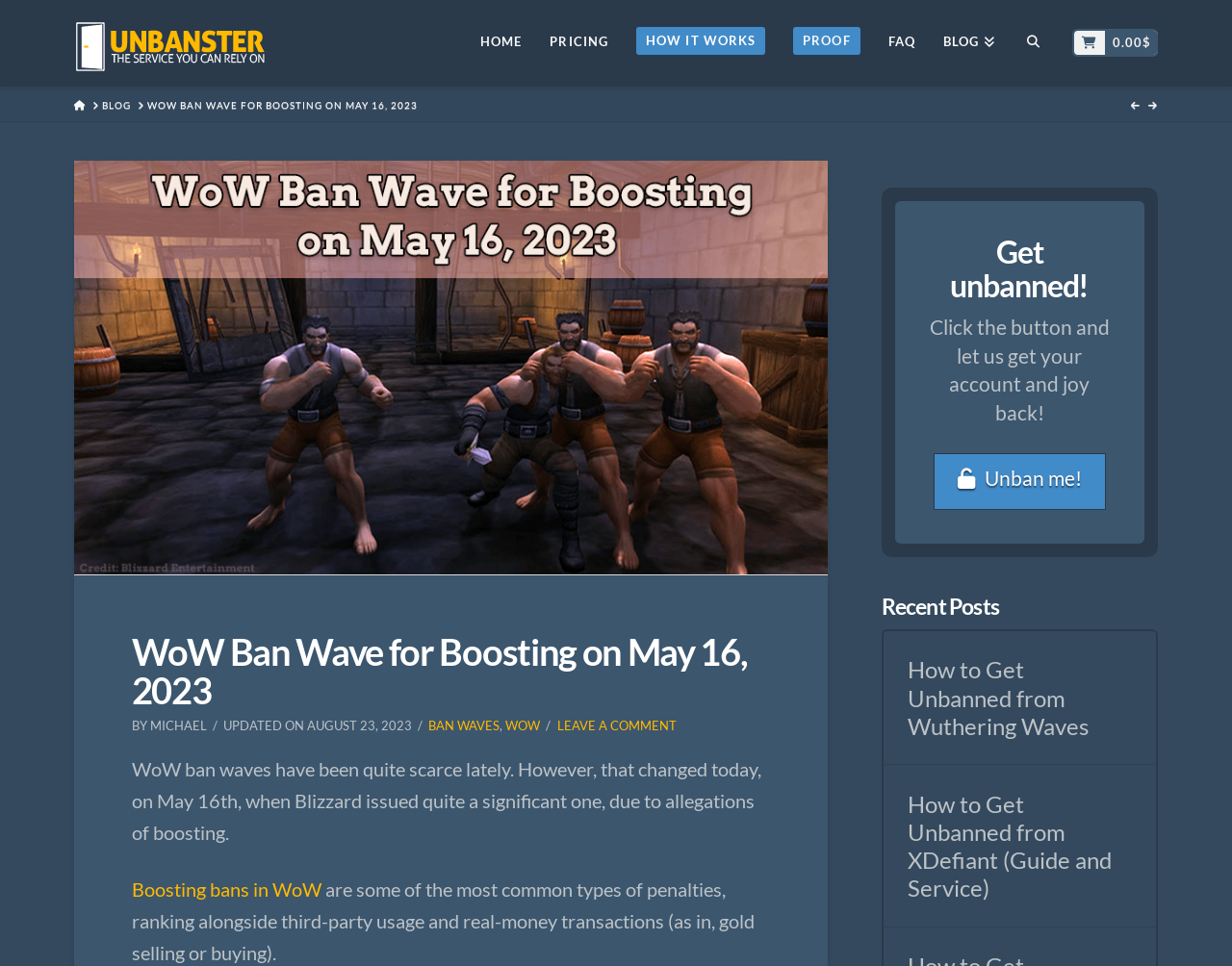Please find the bounding box coordinates of the clickable region needed to complete the following instruction: "Click the 'HOME' link". The bounding box coordinates must consist of four float numbers between 0 and 1, i.e., [left, top, right, bottom].

[0.378, 0.0, 0.435, 0.09]